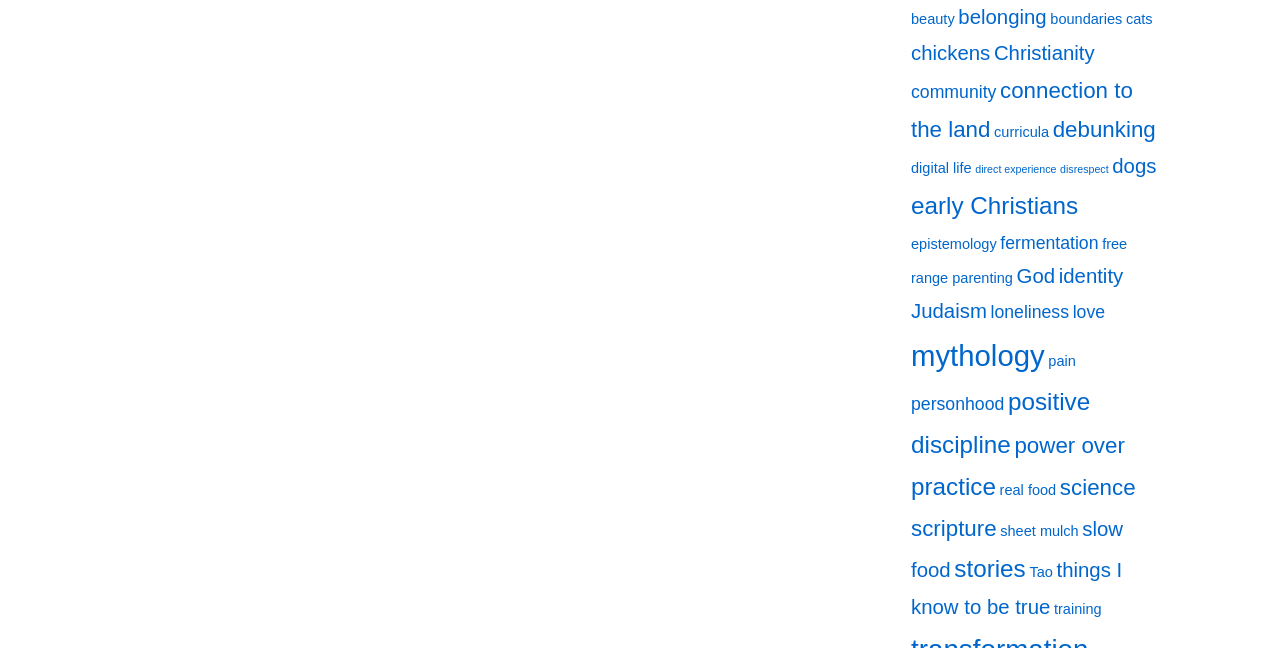Give a concise answer using one word or a phrase to the following question:
What is the main topic of the webpage?

Various topics